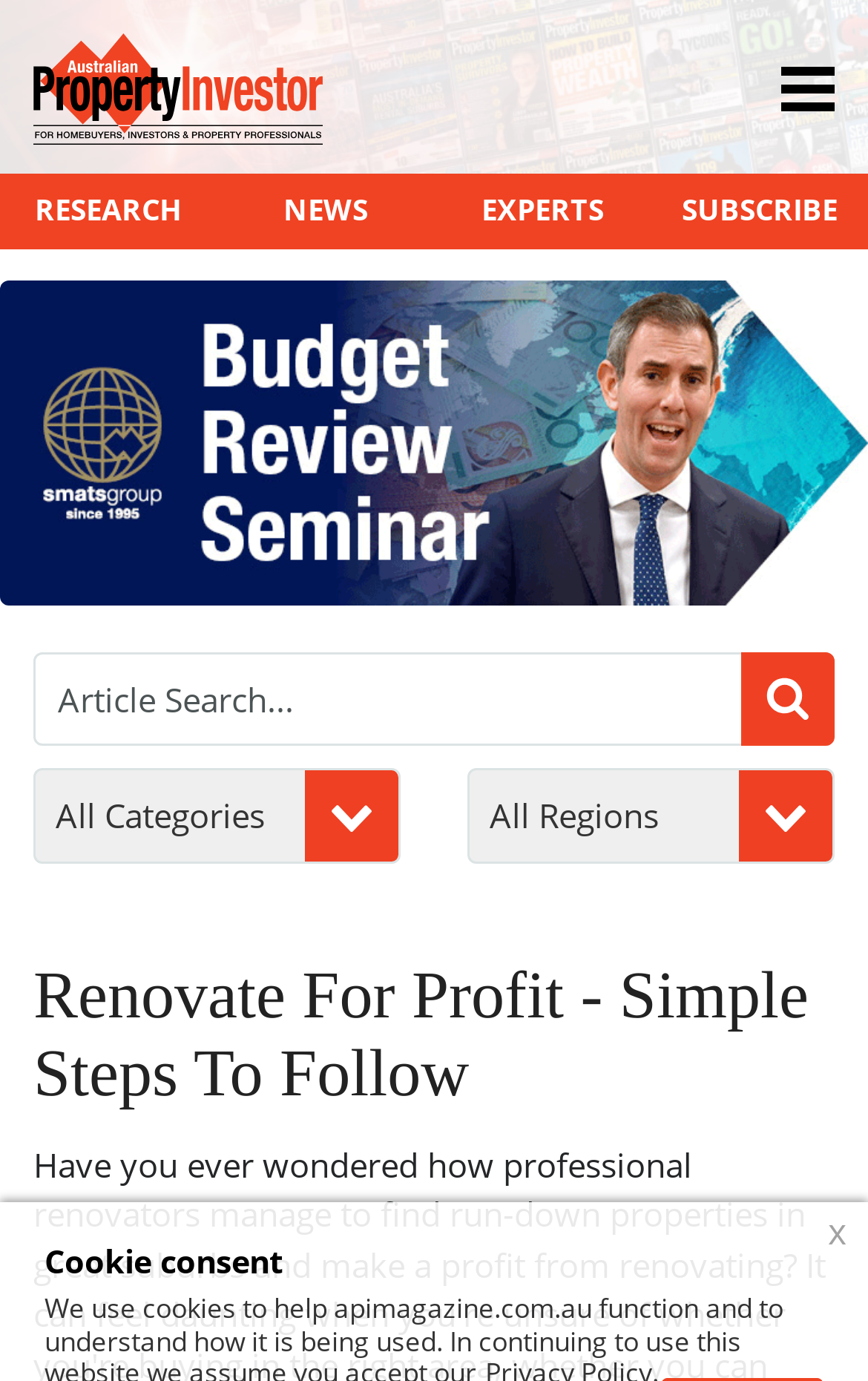Predict the bounding box of the UI element that fits this description: "News".

[0.25, 0.129, 0.5, 0.18]